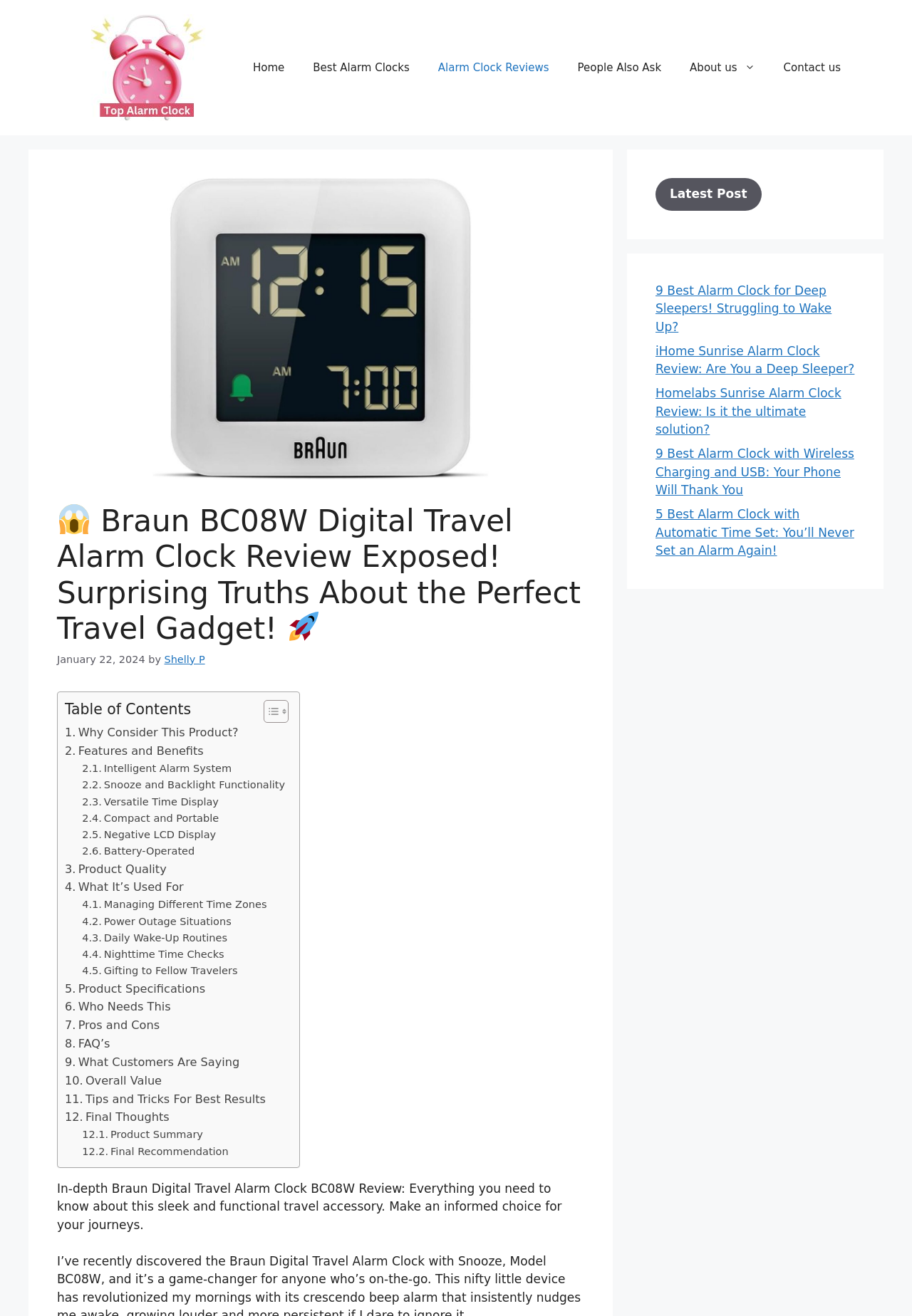Locate and extract the headline of this webpage.

 Braun BC08W Digital Travel Alarm Clock Review Exposed! Surprising Truths About the Perfect Travel Gadget! 